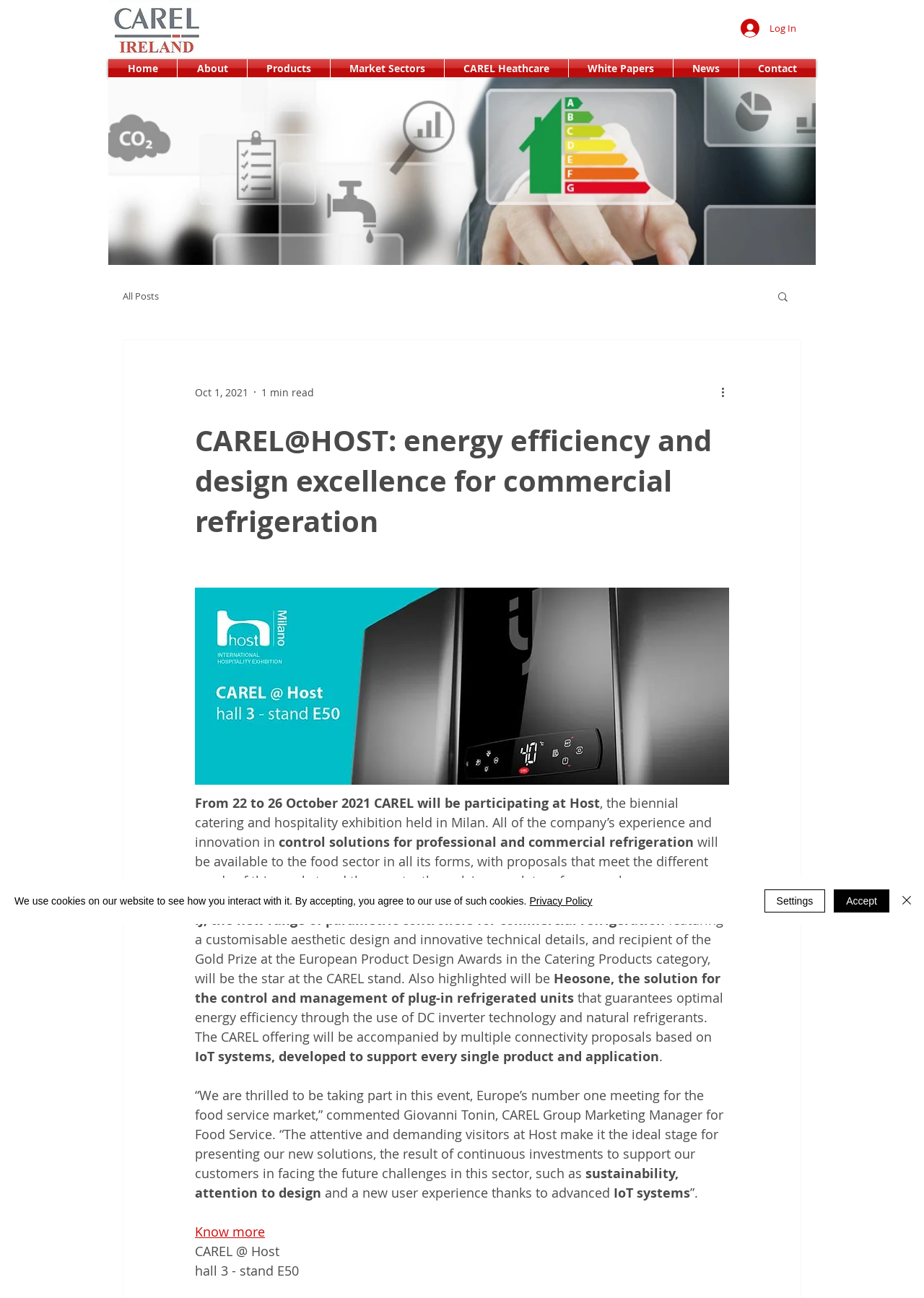Locate the bounding box for the described UI element: "Settings". Ensure the coordinates are four float numbers between 0 and 1, formatted as [left, top, right, bottom].

[0.827, 0.685, 0.893, 0.703]